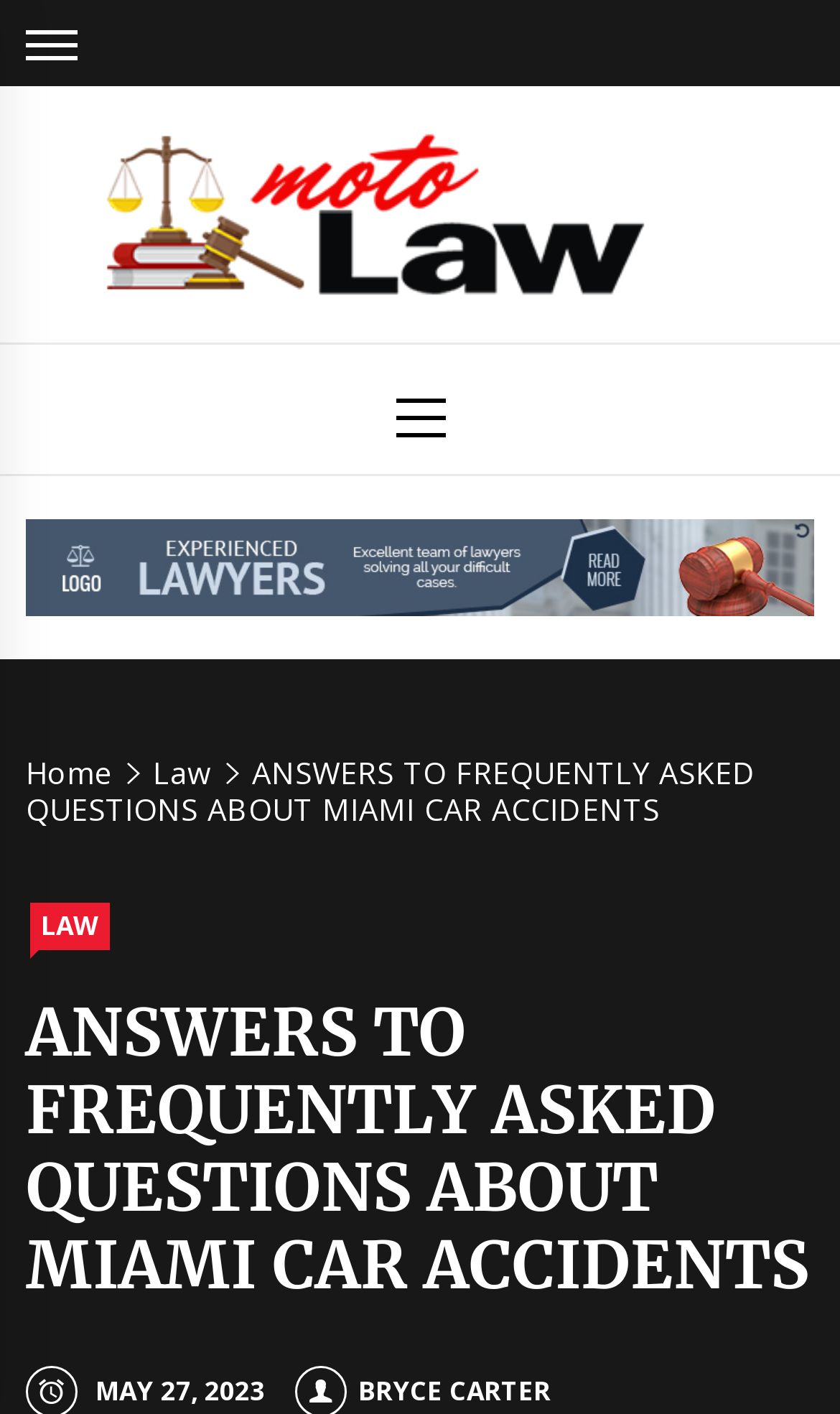Provide a thorough description of this webpage.

The webpage appears to be a legal guidance article about Miami car accidents. At the top left, there is a link with no text, and next to it, there is a logo image with the text "Moto Law – Expert Legal Guidance – Find Your Lawyer". Below the logo, there is a primary menu with several options. 

On the top right, there is another link with no text, accompanied by an image. Below this, there is a breadcrumbs navigation section, which shows the page's location in the website's hierarchy. The breadcrumbs consist of three links: "Home", "Law", and "ANSWERS TO FREQUENTLY ASKED QUESTIONS ABOUT MIAMI CAR ACCIDENTS".

The main content of the page starts with a heading that reads "ANSWERS TO FREQUENTLY ASKED QUESTIONS ABOUT MIAMI CAR ACCIDENTS". Below the heading, there are two links, one with the text "LAW" and another with the text "MAY 27, 2023" accompanied by a time element. Next to the date link, there is another link with the text "BRYCE CARTER". 

The webpage seems to be providing guidance and information related to car accidents in Miami, with a focus on legal aspects.